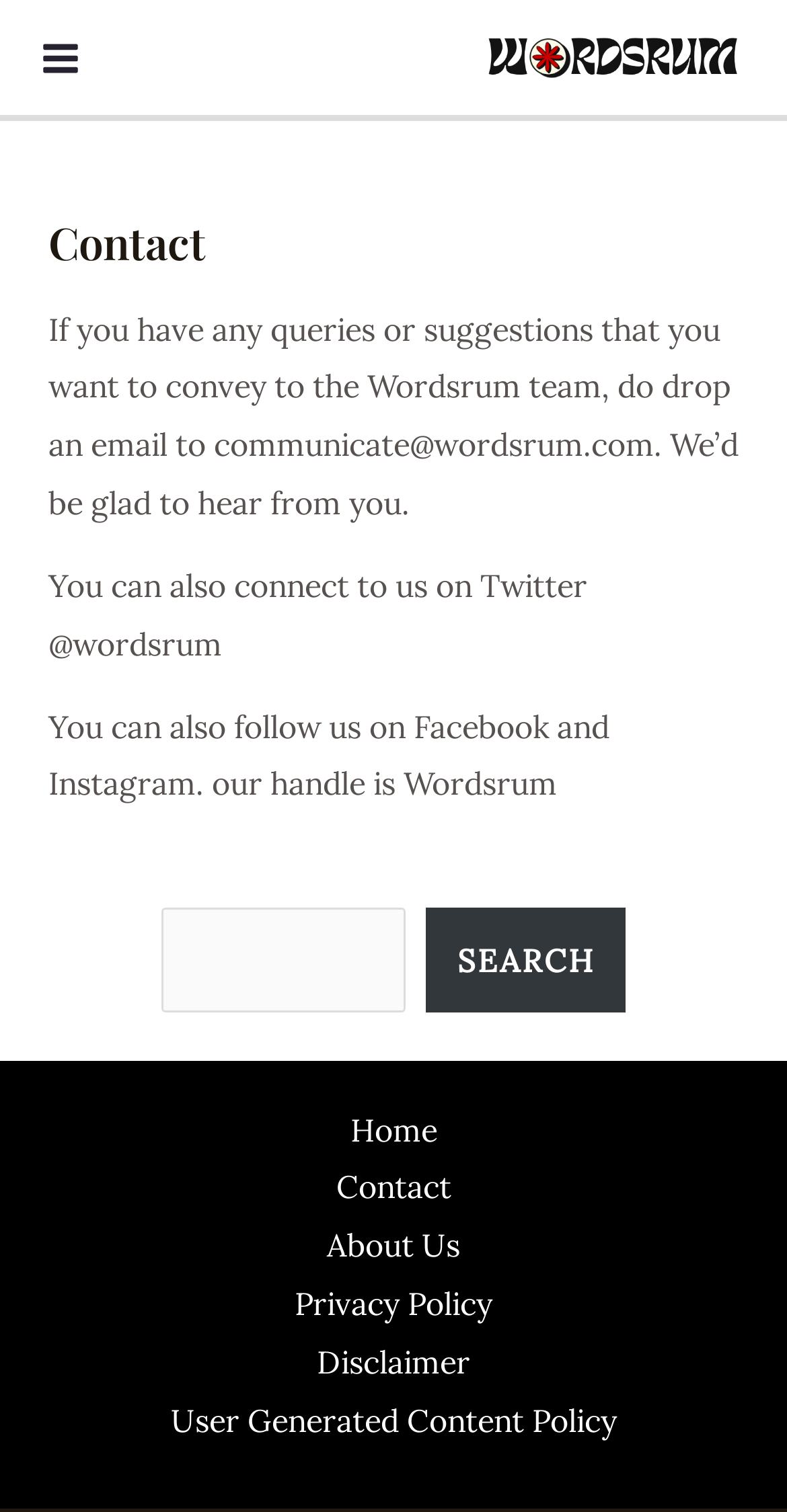Identify the bounding box coordinates for the UI element mentioned here: "Disclaimer". Provide the coordinates as four float values between 0 and 1, i.e., [left, top, right, bottom].

[0.403, 0.881, 0.597, 0.92]